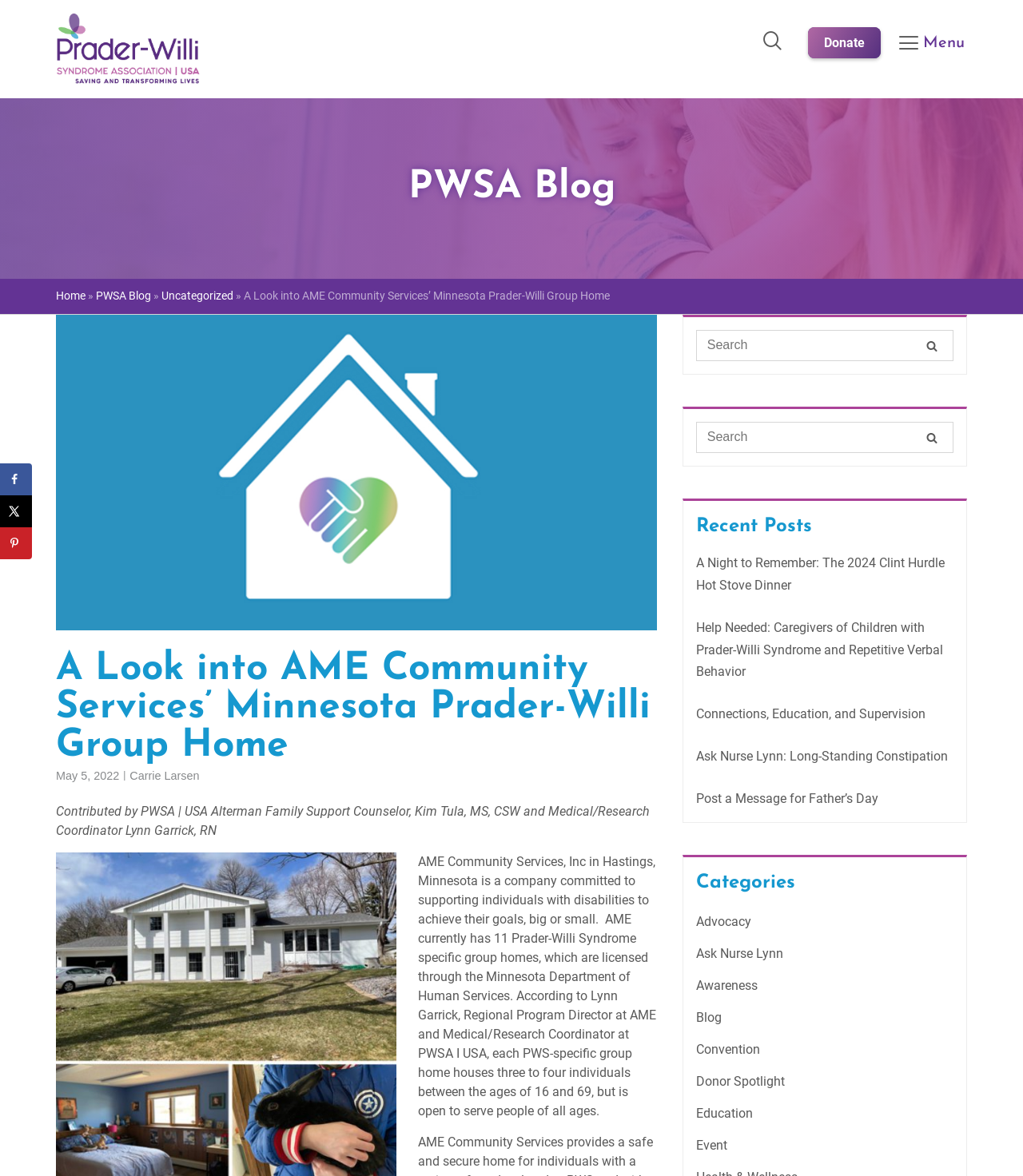Locate the bounding box coordinates of the area you need to click to fulfill this instruction: 'Share on Facebook'. The coordinates must be in the form of four float numbers ranging from 0 to 1: [left, top, right, bottom].

[0.0, 0.394, 0.031, 0.421]